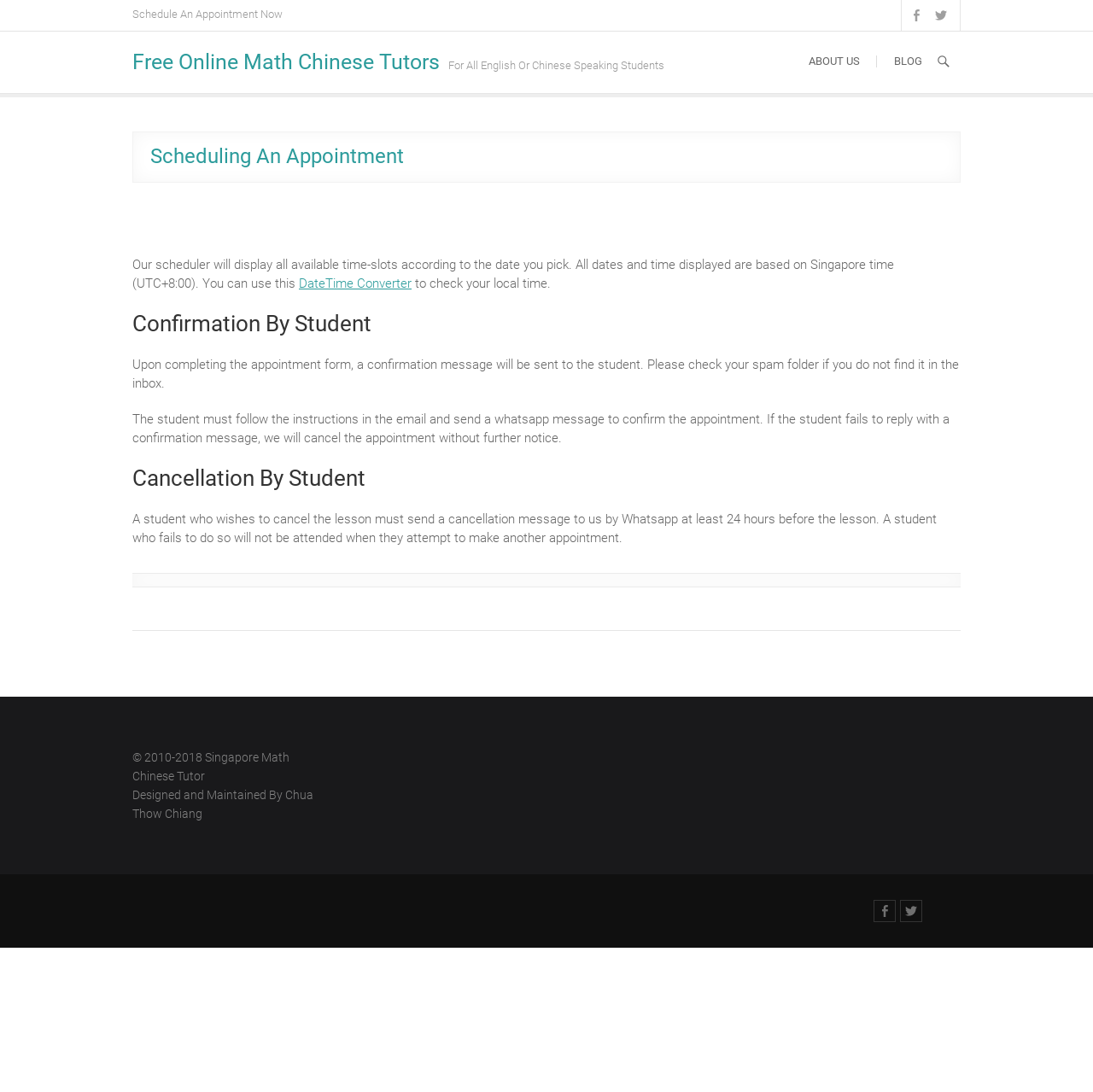Determine the bounding box coordinates of the UI element described below. Use the format (top-left x, top-left y, bottom-right x, bottom-right y) with floating point numbers between 0 and 1: Schedule An Appointment Now

[0.121, 0.007, 0.259, 0.019]